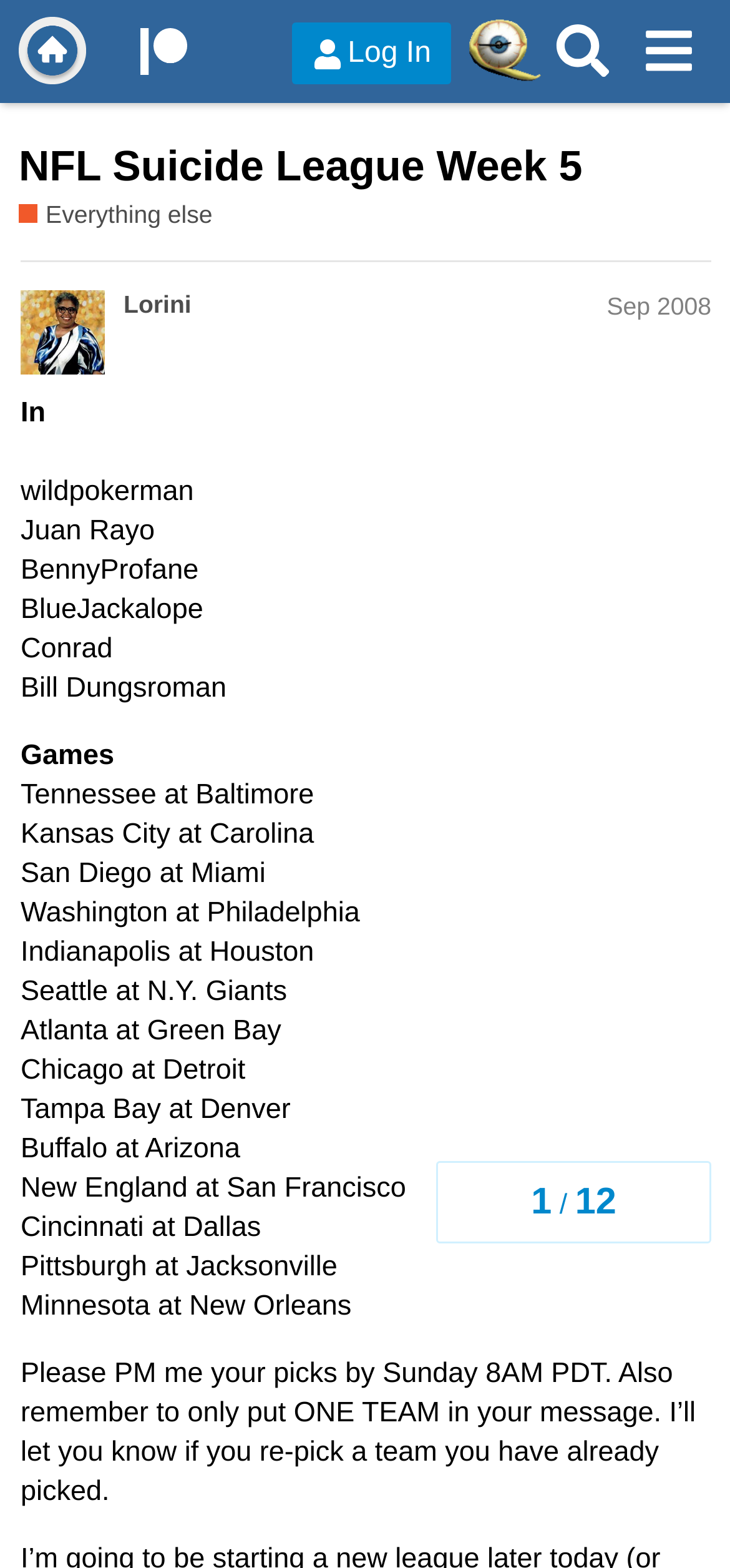Find the bounding box coordinates for the area you need to click to carry out the instruction: "Search for a topic". The coordinates should be four float numbers between 0 and 1, indicated as [left, top, right, bottom].

[0.741, 0.006, 0.857, 0.06]